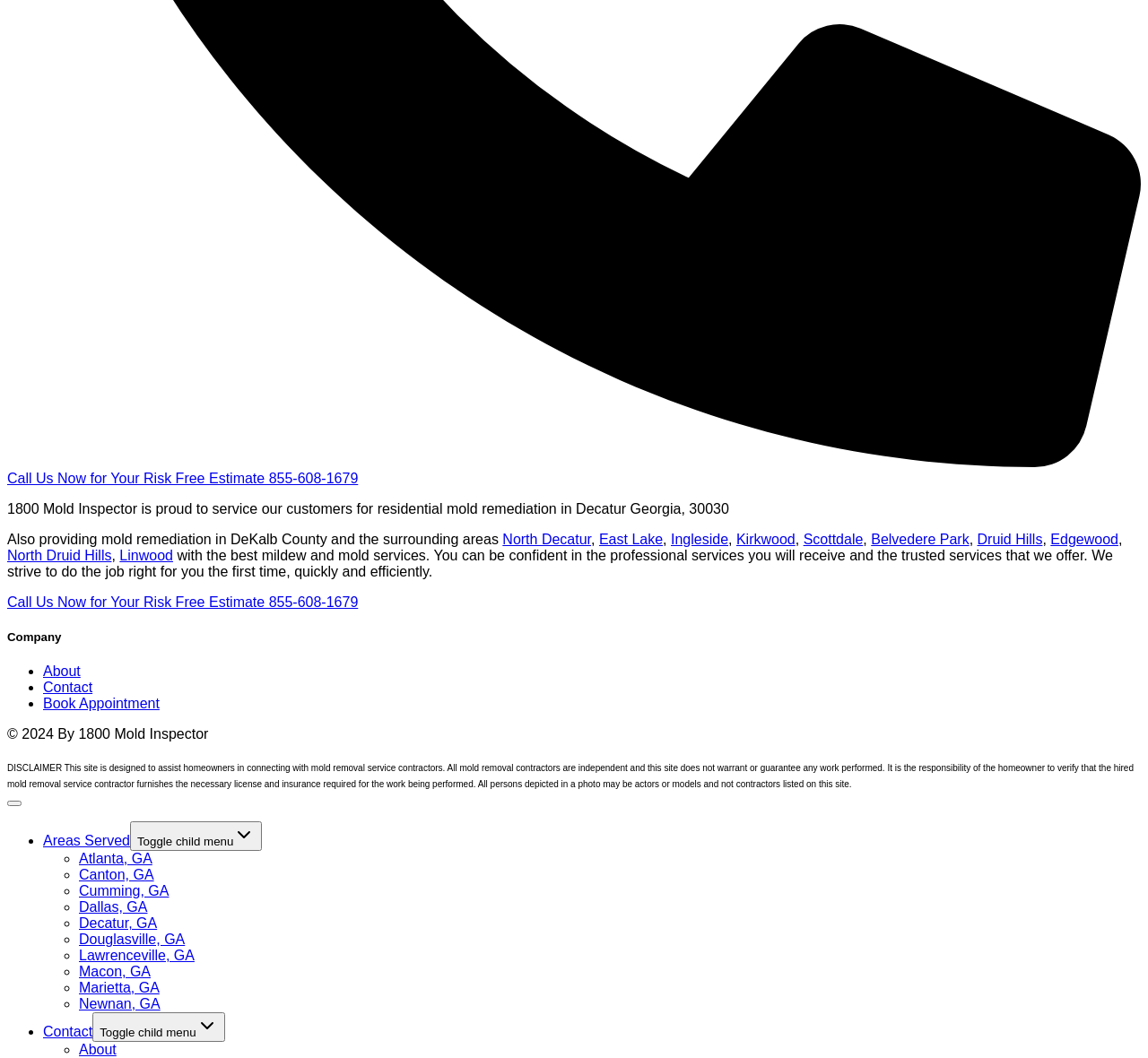Select the bounding box coordinates of the element I need to click to carry out the following instruction: "Call for a risk-free estimate".

[0.006, 0.429, 0.994, 0.459]